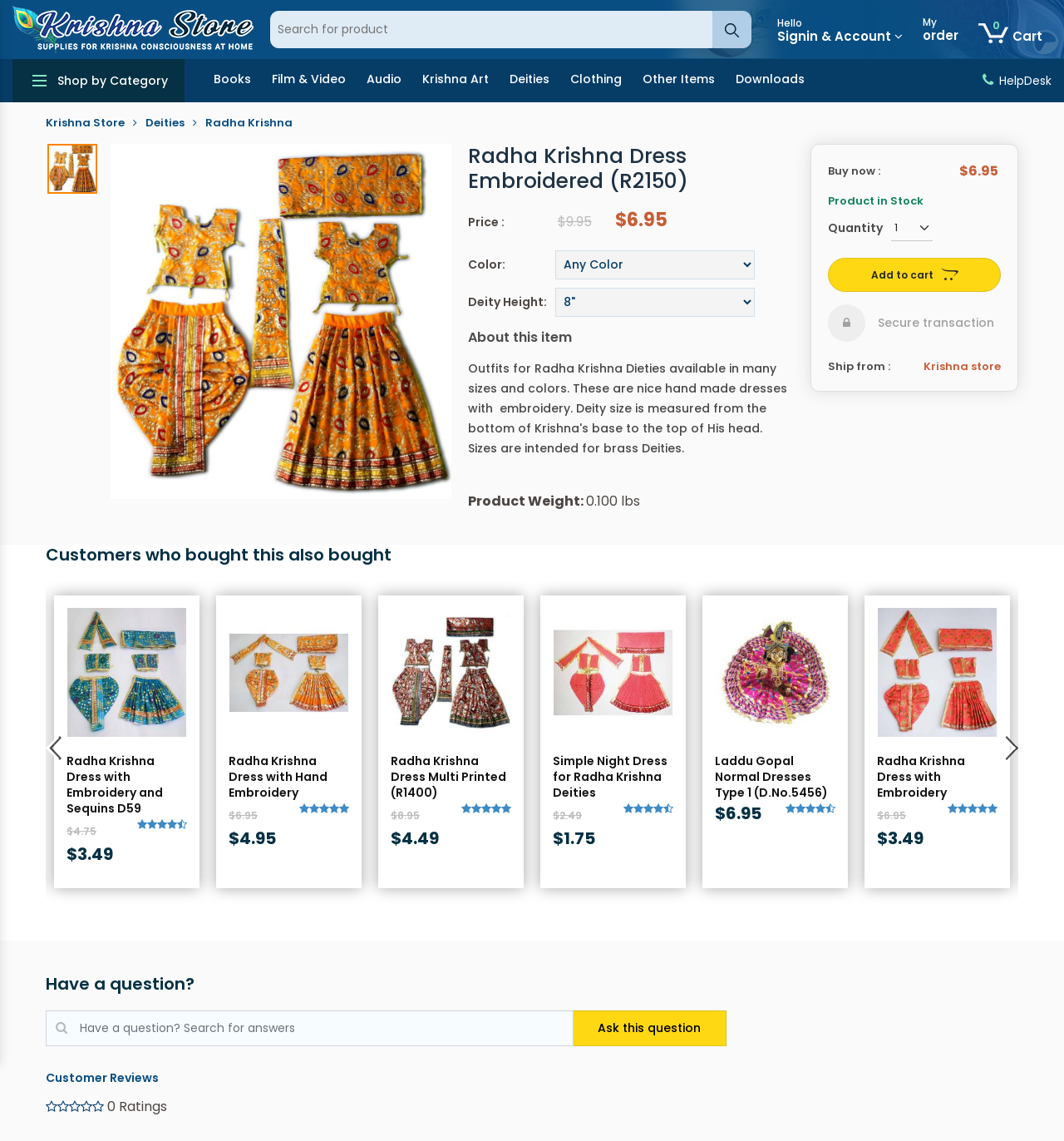Provide the bounding box coordinates of the area you need to click to execute the following instruction: "Shop by category".

[0.012, 0.052, 0.173, 0.09]